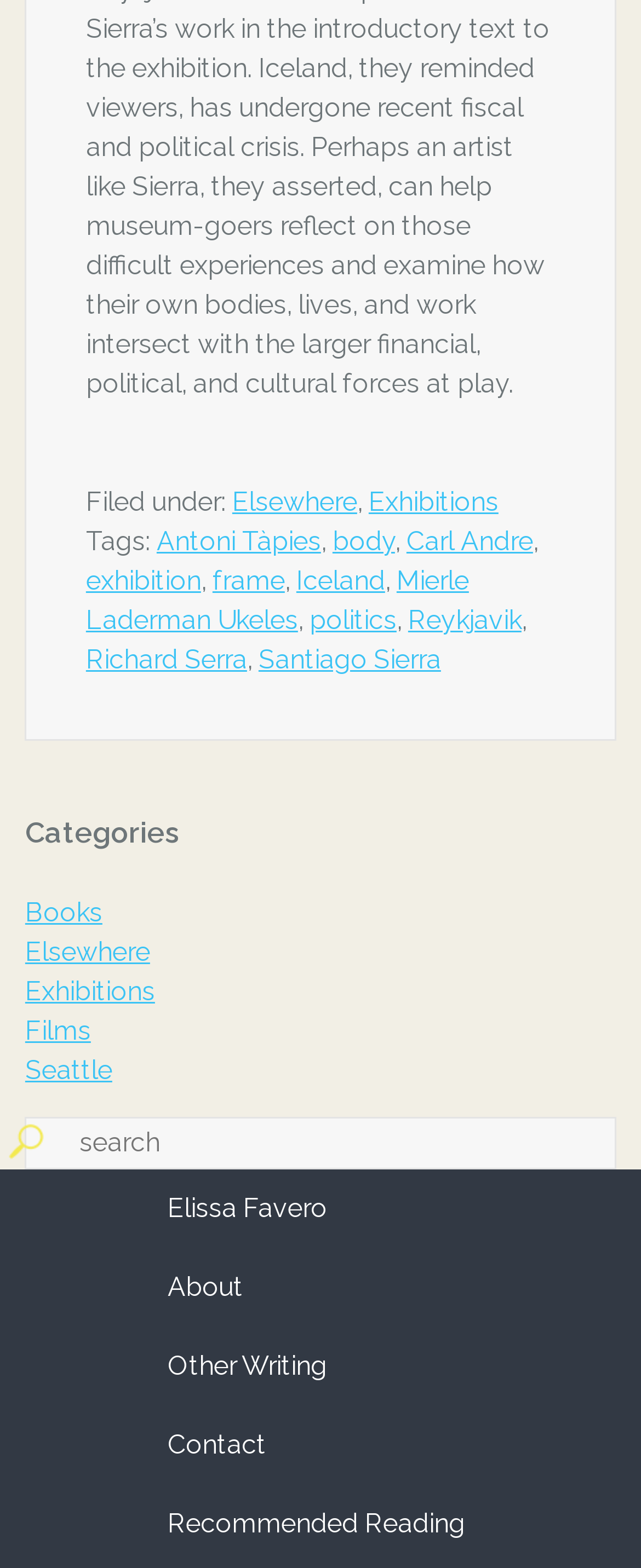Provide the bounding box coordinates of the section that needs to be clicked to accomplish the following instruction: "Enter email address."

None